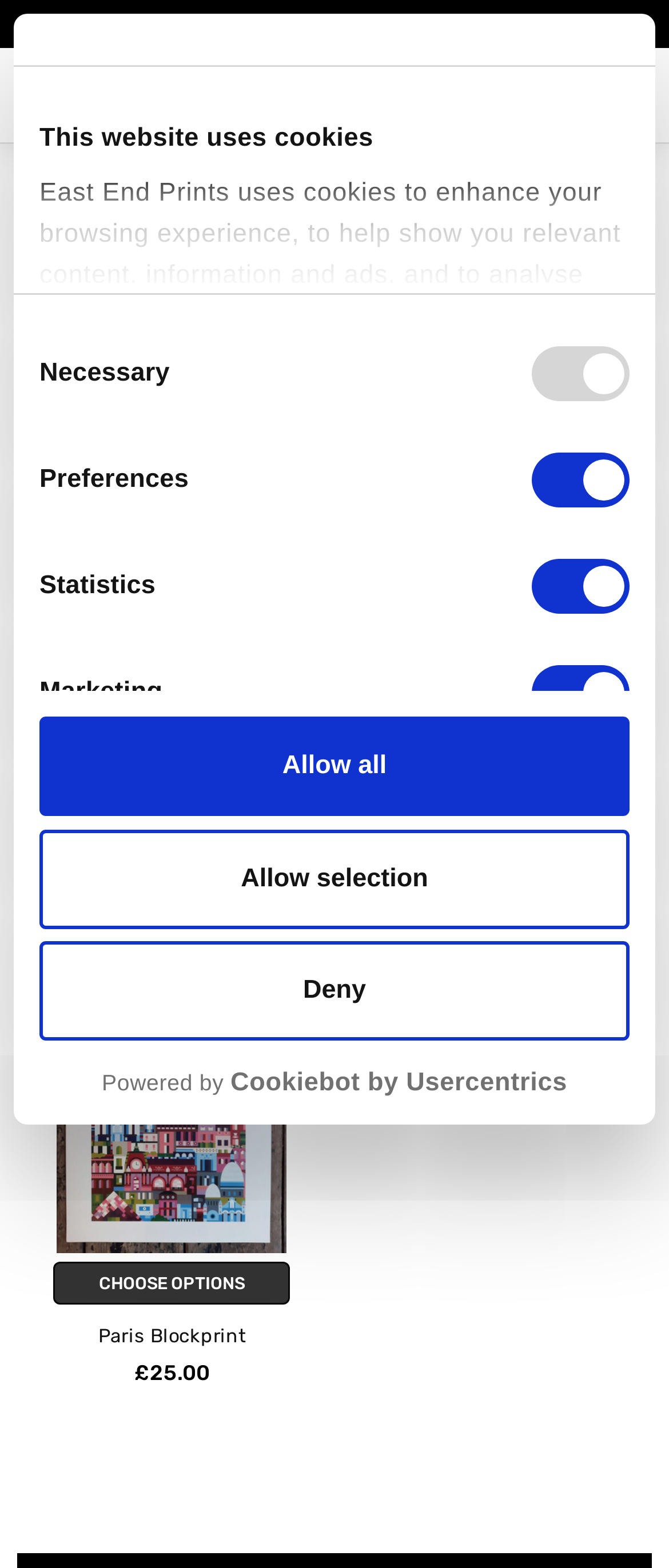Determine the bounding box coordinates of the clickable element to achieve the following action: 'Open the 'East End Prints Ltd' website'. Provide the coordinates as four float values between 0 and 1, formatted as [left, top, right, bottom].

[0.274, 0.031, 0.832, 0.091]